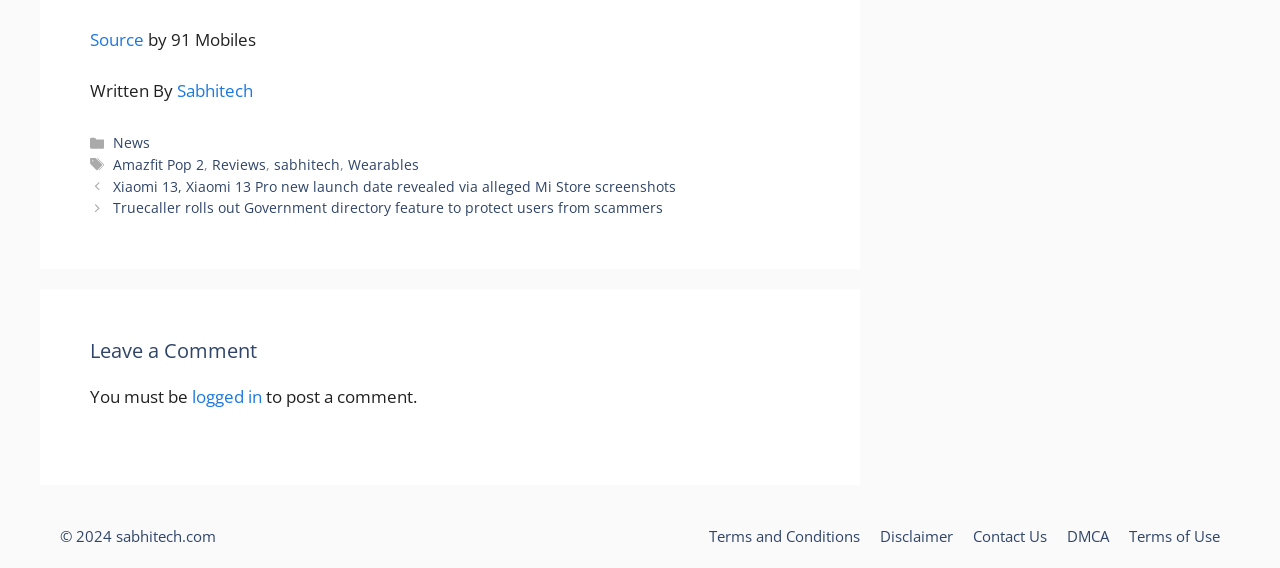Using the element description: "Terms of Use", determine the bounding box coordinates for the specified UI element. The coordinates should be four float numbers between 0 and 1, [left, top, right, bottom].

[0.882, 0.926, 0.953, 0.961]